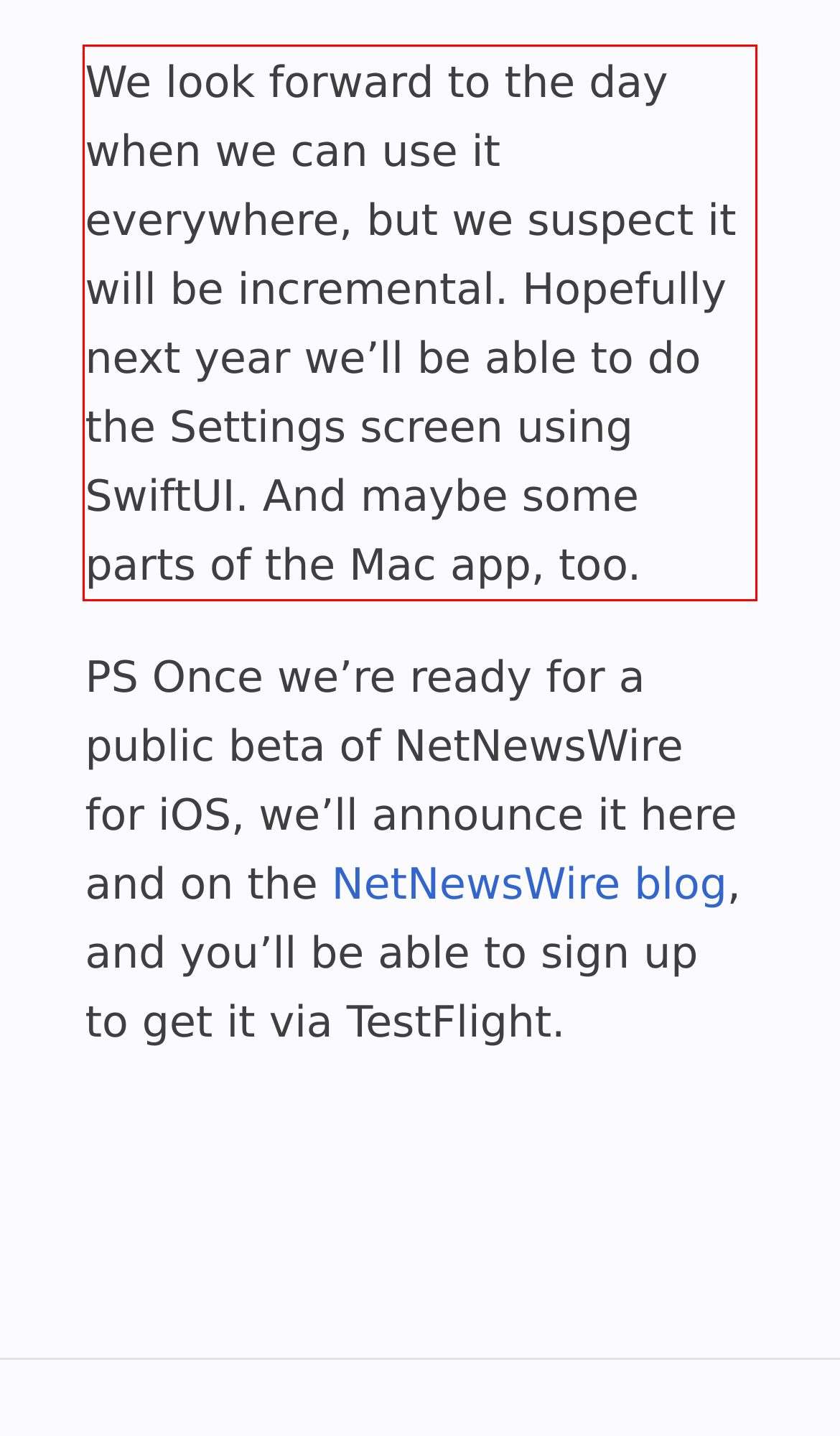Please examine the webpage screenshot and extract the text within the red bounding box using OCR.

We look forward to the day when we can use it everywhere, but we suspect it will be incremental. Hopefully next year we’ll be able to do the Settings screen using SwiftUI. And maybe some parts of the Mac app, too.